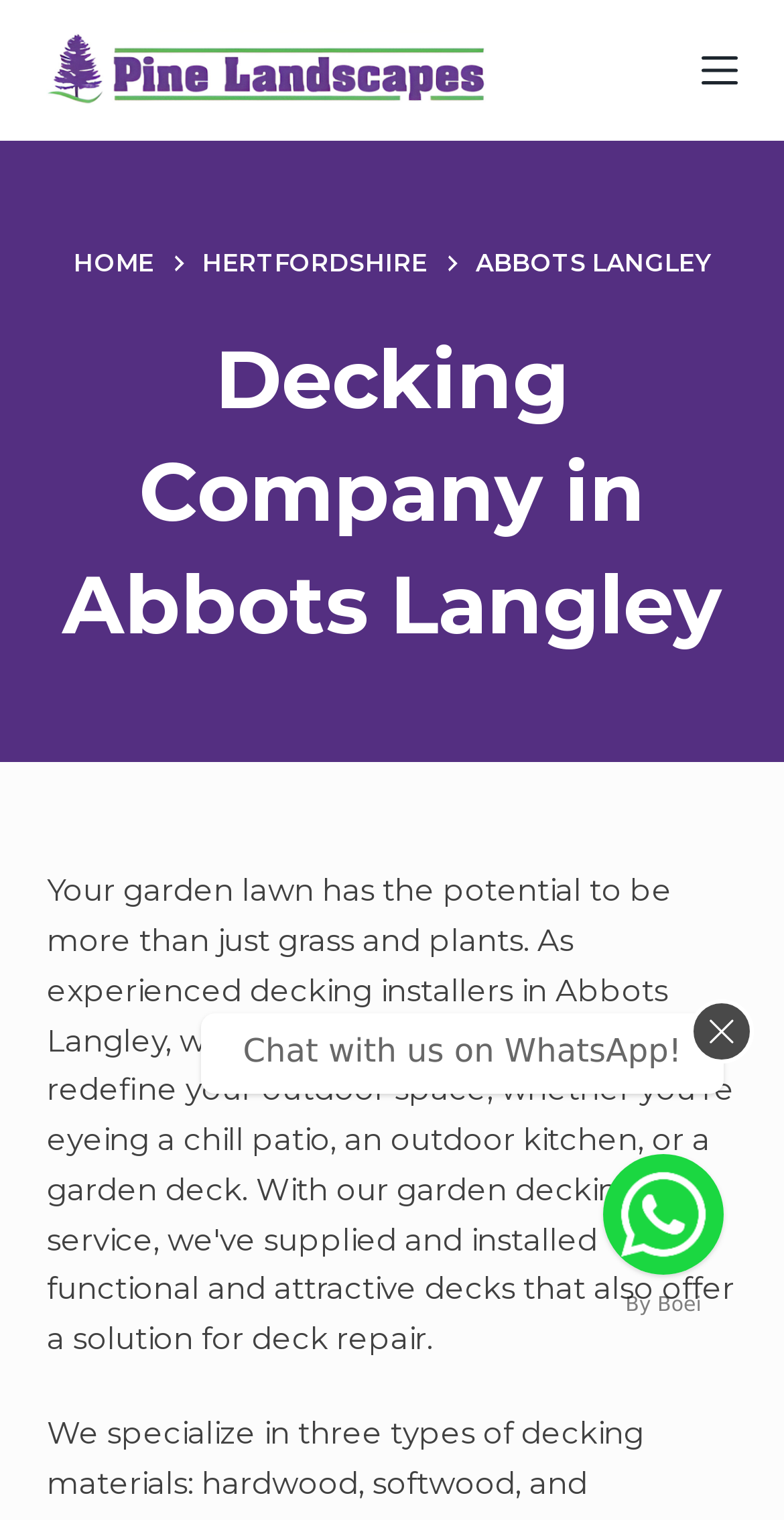Determine the bounding box coordinates of the element's region needed to click to follow the instruction: "Open the off canvas menu". Provide these coordinates as four float numbers between 0 and 1, formatted as [left, top, right, bottom].

[0.894, 0.034, 0.94, 0.058]